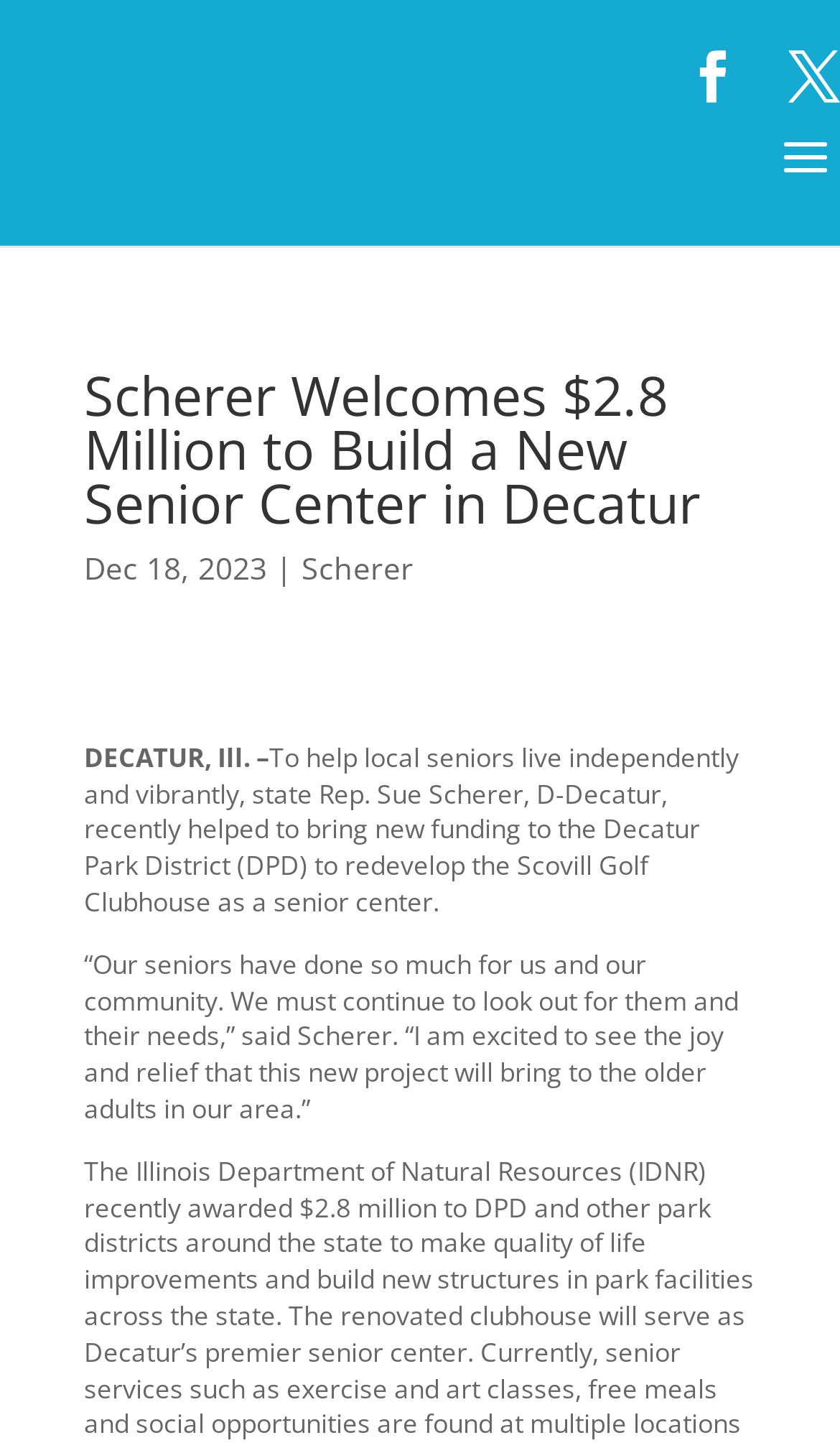Please give a succinct answer using a single word or phrase:
Who helped bring new funding to the Decatur Park District?

Sue Scherer